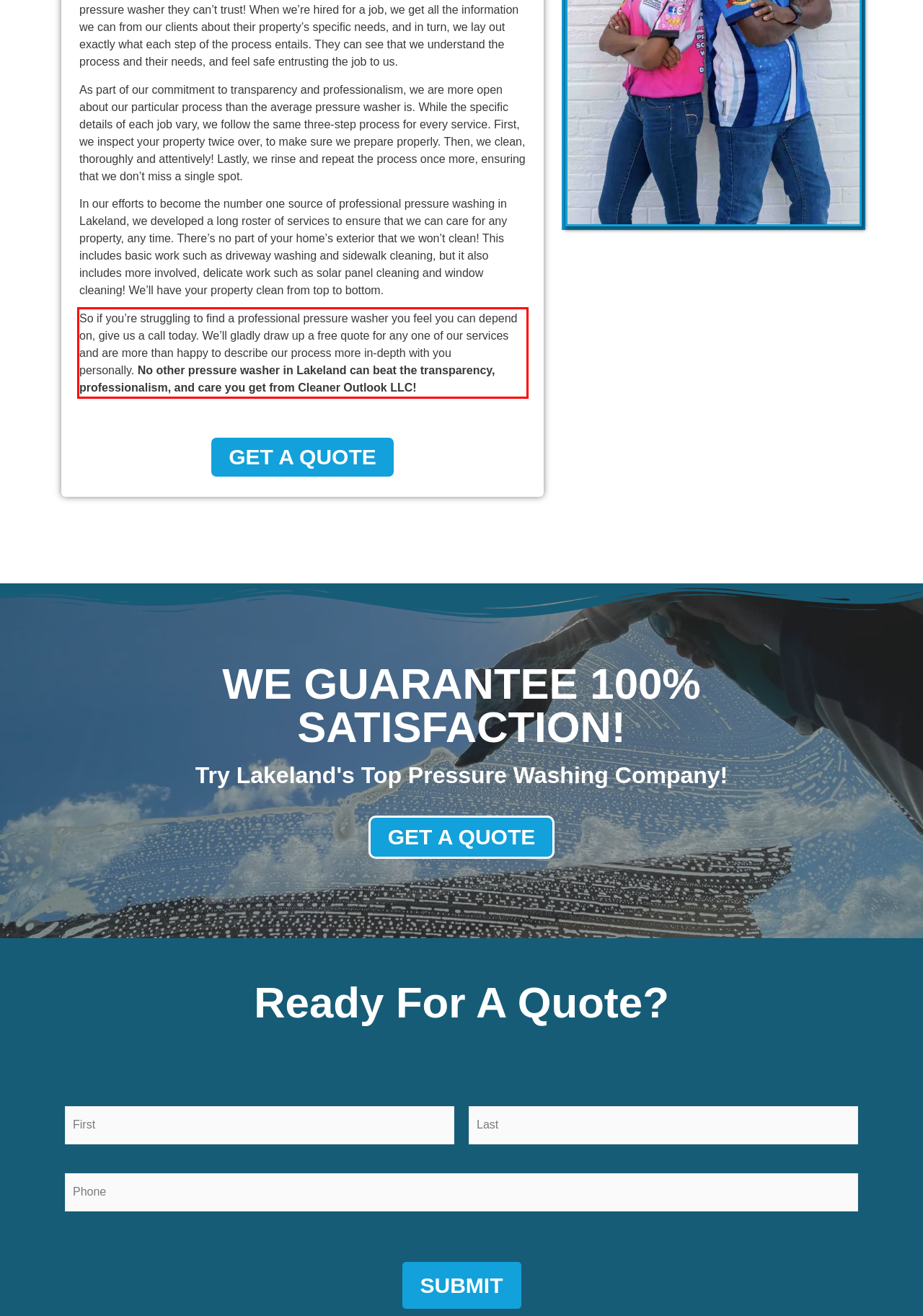You are given a webpage screenshot with a red bounding box around a UI element. Extract and generate the text inside this red bounding box.

So if you’re struggling to find a professional pressure washer you feel you can depend on, give us a call today. We’ll gladly draw up a free quote for any one of our services and are more than happy to describe our process more in-depth with you personally. No other pressure washer in Lakeland can beat the transparency, professionalism, and care you get from Cleaner Outlook LLC!